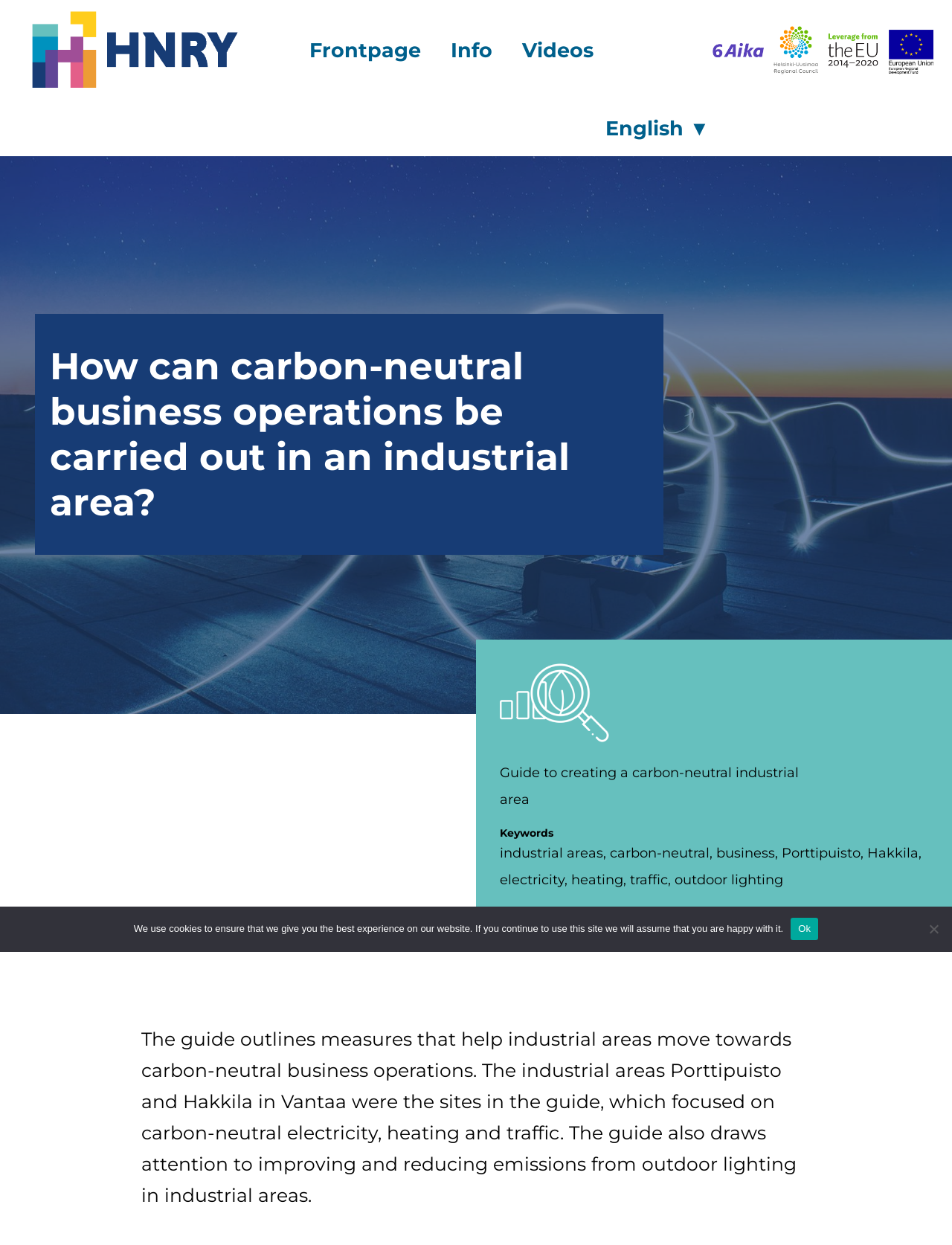Describe all the visual and textual components of the webpage comprehensively.

The webpage is a guide to creating a carbon-neutral industrial area. At the top left, there is a link to "HNRY – Carbon-neutral and resource-wise solutions for industrial areas" accompanied by an image with the same description. Below this, there is a main navigation menu with links to "Frontpage", "Info", and "Videos". 

To the right of the main navigation menu, there are four logos: "6aika", "Helsnki-Uusimaa Regional Council", "Leverage from the EU 2014-2020", and "EU European Regional Development Fund". 

Below the logos, there is a language switcher with a link to select the language, currently set to English. 

The main content of the webpage starts with a heading that asks "How can carbon-neutral business operations be carried out in an industrial area?" Below this, there is a static text that repeats the title of the guide. 

Underneath, there is a section with the keywords "industrial areas, carbon-neutral, business, Porttipuisto, Hakkila, electricity, heating, traffic, outdoor lighting". 

The main text of the guide is a paragraph that explains the purpose of the guide, which is to outline measures for industrial areas to move towards carbon-neutral business operations. The guide focuses on two industrial areas in Vantaa, Porttipuisto and Hakkila, and discusses carbon-neutral electricity, heating, and traffic, as well as reducing emissions from outdoor lighting. 

At the bottom of the page, there is a cookie notice dialog with a message explaining the use of cookies on the website. The dialog has an "Ok" button and a "No" option.